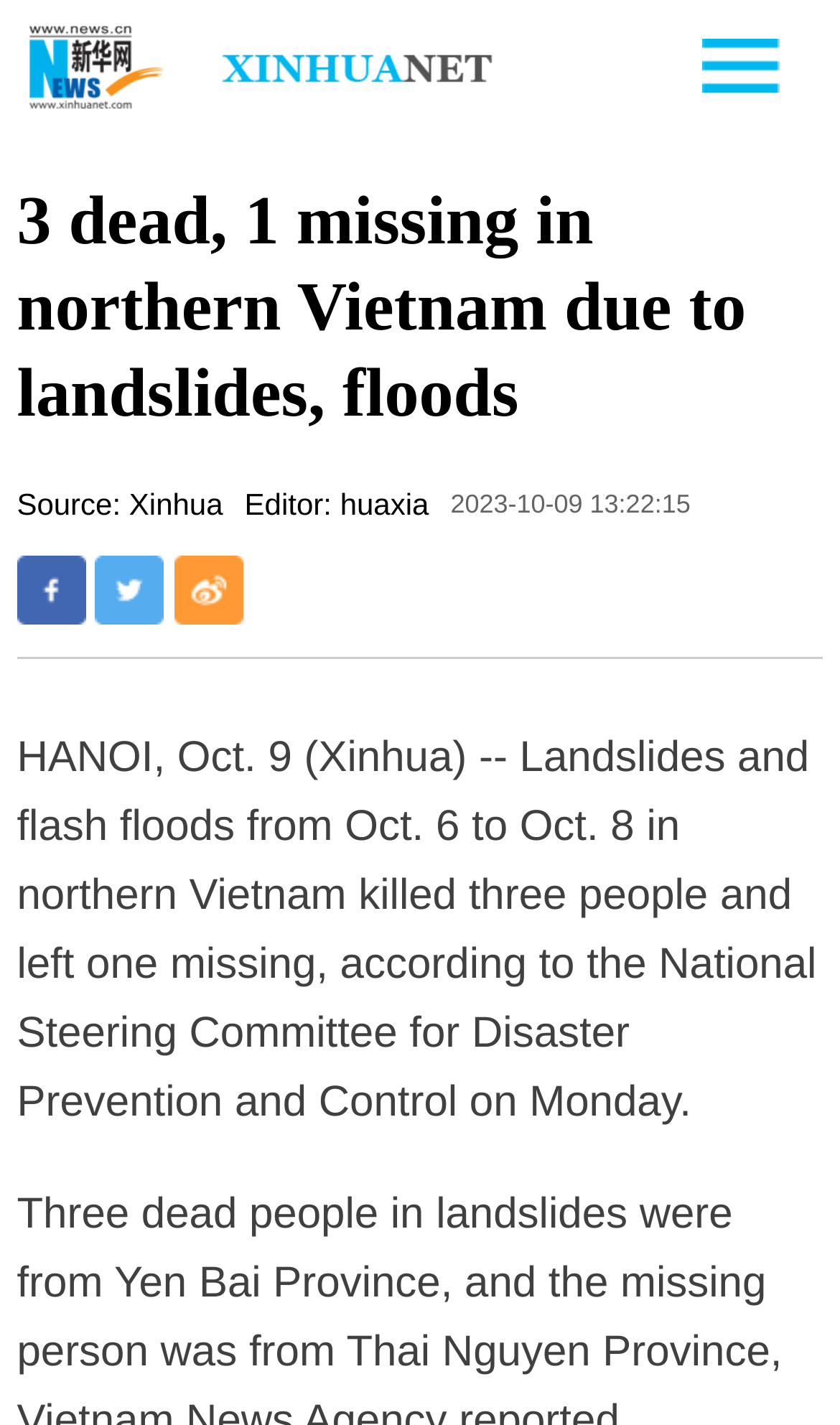Explain the webpage's design and content in an elaborate manner.

The webpage appears to be a news article about landslides and floods in northern Vietnam. At the top-left corner, there is a link and an image, which are likely a logo or a banner. To the right of these elements, there is another image. 

The main headline, "3 dead, 1 missing in northern Vietnam due to landslides, floods", is prominently displayed in the top-center of the page. Below the headline, there are three lines of text: "Source: Xinhua", "Editor: huaxia", and a timestamp "2023-10-09 13:22:15", which are positioned from left to right.

Underneath the headline and the metadata, there are three social media sharing links, "分享到Facebook", "分享到Twitter", and "分享到新浪微博", aligned horizontally from left to right.

The main content of the news article is a paragraph of text that occupies most of the bottom half of the page. The text reports on the casualties and damage caused by landslides and flash floods in northern Vietnam, citing the National Steering Committee for Disaster Prevention and Control.